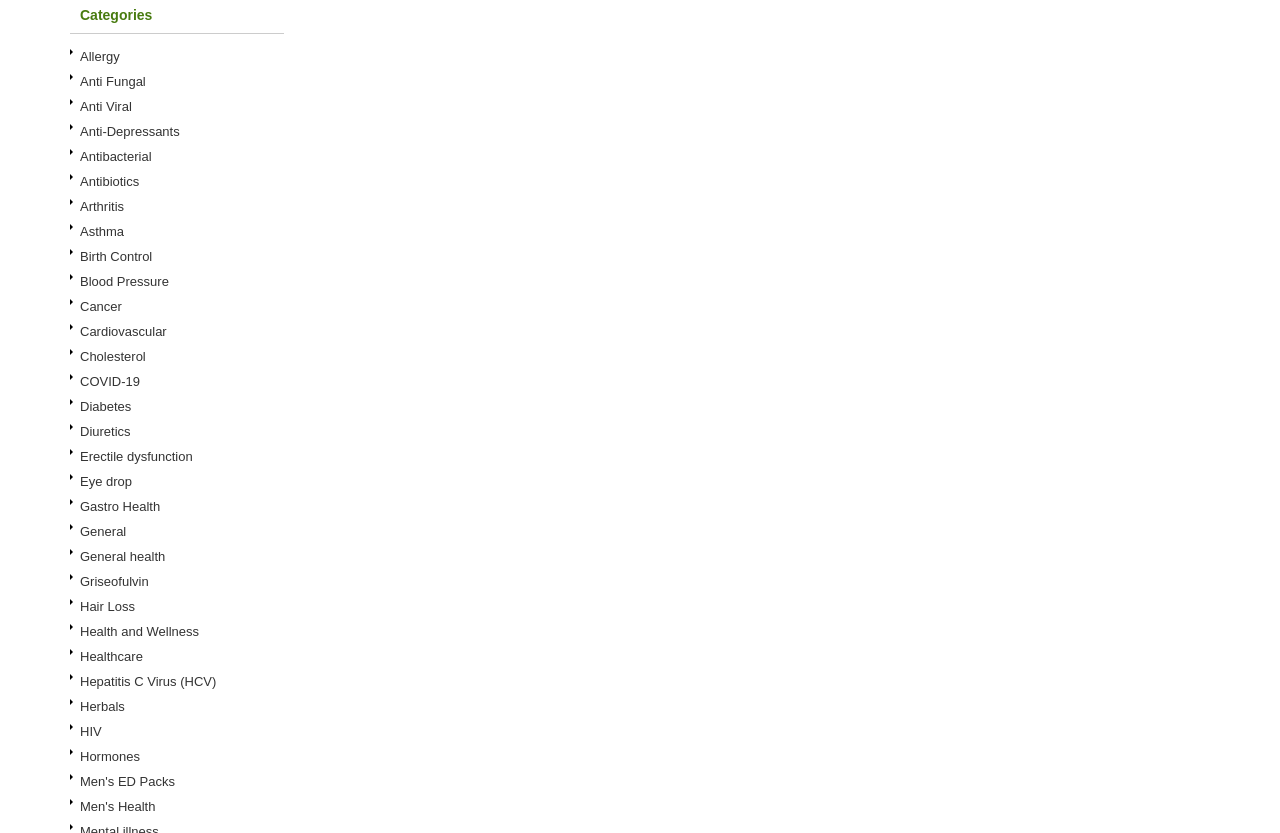Please give a short response to the question using one word or a phrase:
What is the first health category listed?

Allergy